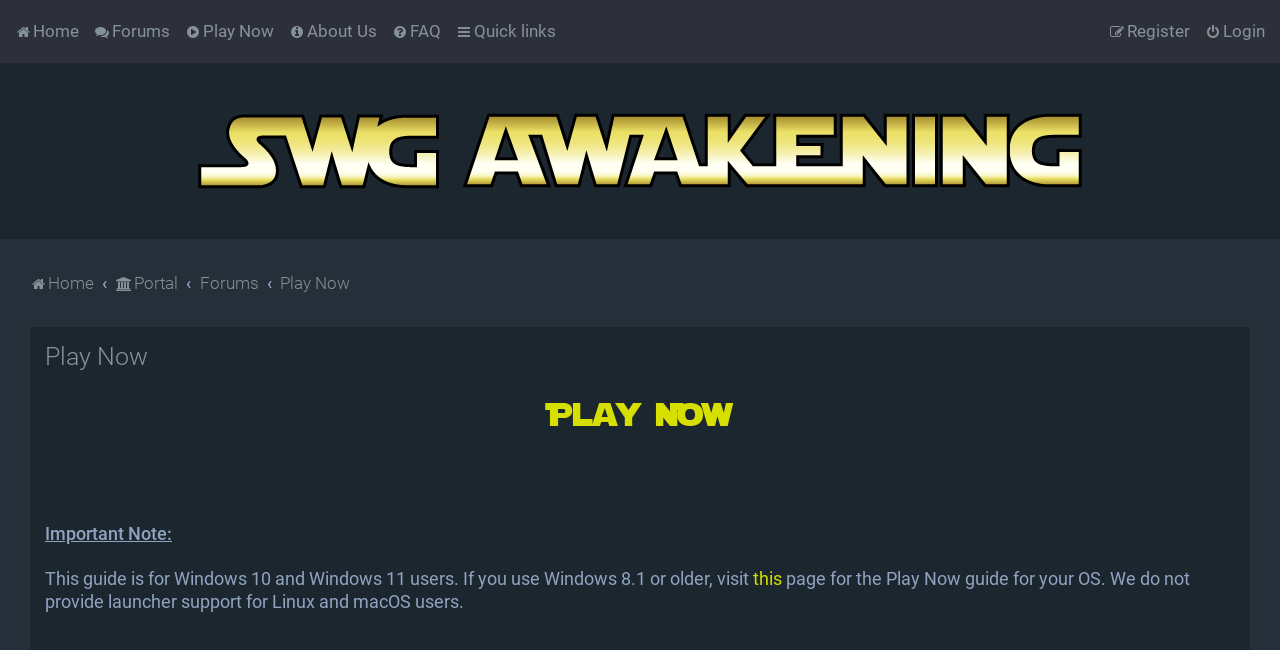Locate the bounding box coordinates of the clickable region necessary to complete the following instruction: "Click on Home". Provide the coordinates in the format of four float numbers between 0 and 1, i.e., [left, top, right, bottom].

[0.012, 0.026, 0.062, 0.069]